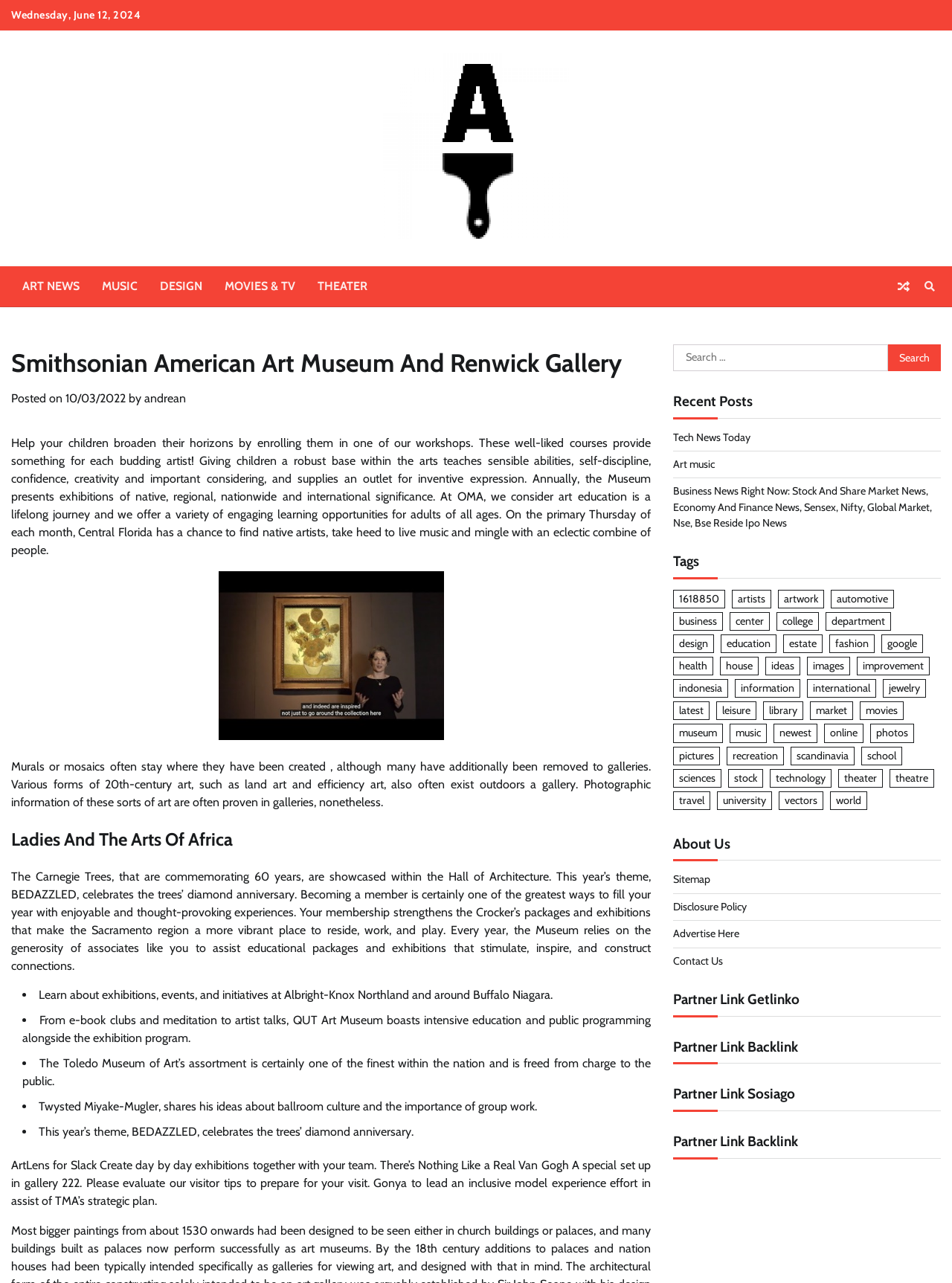Analyze and describe the webpage in a detailed narrative.

The webpage appears to be a blog or news website focused on art, culture, and education. At the top, there is a header section with a title "Smithsonian American Art Museum And Renwick Gallery - Art'sites" and a navigation menu with links to various categories such as "ART NEWS", "MUSIC", "DESIGN", and more.

Below the header, there is a section with a date "Wednesday, June 12, 2024" and a link to "Art'sites" with an accompanying image. On the right side of this section, there are two icons, one with a search symbol and another with a bell symbol.

The main content area is divided into several sections. The first section has a heading "Ladies And The Arts Of Africa" and a paragraph of text discussing the importance of art education for children. Below this, there is an image of an art museum.

The next section appears to be a list of articles or blog posts, each with a heading and a brief summary. The topics range from art exhibitions and events to educational programs and initiatives. There are also several links to external websites and resources.

On the right side of the page, there is a sidebar with a search box and a list of tags or categories, each with a number of items associated with it. The categories include "artists", "artwork", "business", "design", and many others.

At the bottom of the page, there is a section with links to recent posts, including "Tech News Today", "Art music", and "Business News Right Now". There are also links to various tags and categories, as well as a section with a heading "Tags" that lists many of the same categories as before.

Overall, the webpage appears to be a resource for art enthusiasts, educators, and professionals, providing news, information, and resources related to art, culture, and education.